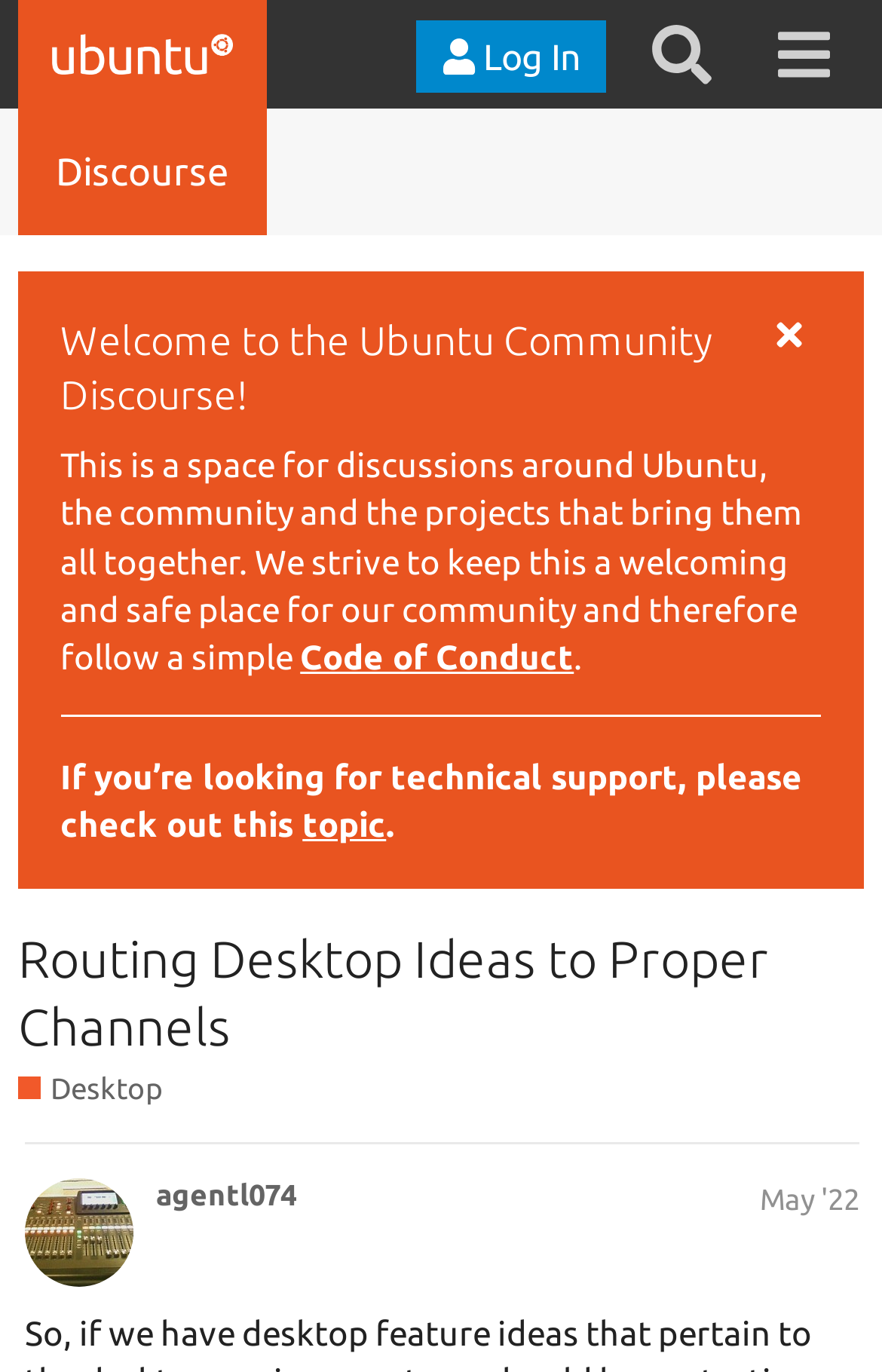Offer a comprehensive description of the webpage’s content and structure.

The webpage appears to be a discussion forum or community hub, specifically focused on Ubuntu Desktop. At the top left, there is a link to "Discourse" with a heading of the same name. On the top right, there are three buttons: "Log In", "Search", and a menu button. Below these buttons, there is a heading that welcomes users to the Ubuntu Community Discourse.

The main content of the page is divided into two sections. The first section explains the purpose of the community and provides a link to the Code of Conduct. It also mentions that the community is a space for discussions around Ubuntu and its related projects. Below this section, there is a horizontal separator.

The second section appears to be a specific discussion thread or topic. It has a heading that reads "Routing Desktop Ideas to Proper Channels" and is categorized under "Desktop" with a brief description. Below this heading, there is a post from a user named "agentl074" dated May 30, 2022, with a timestamp of 3:24 pm.